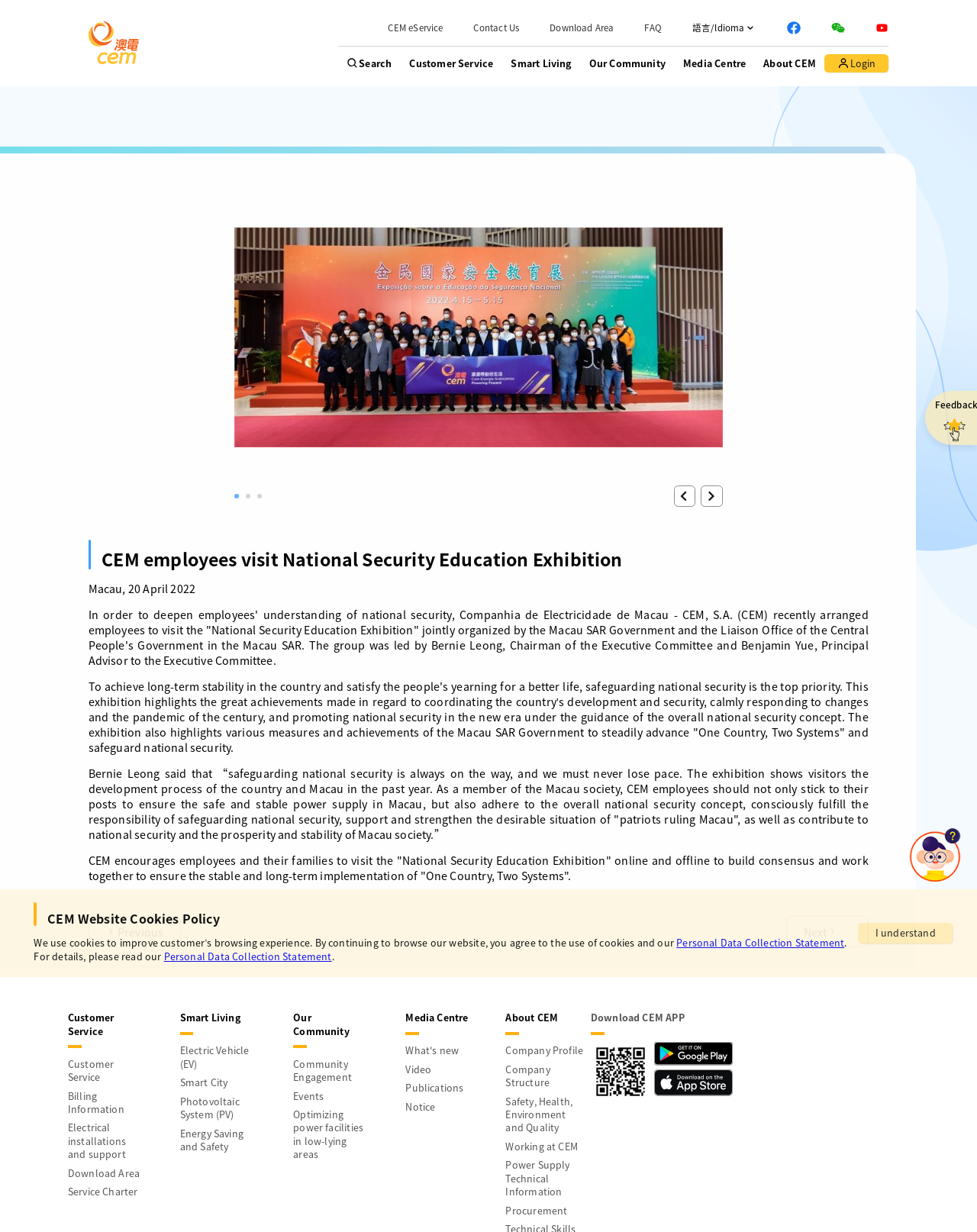Please provide a comprehensive response to the question based on the details in the image: What is the theme of the section below the main content?

The section below the main content appears to be a navigation menu, and the first item in the menu is 'Customer Service', which suggests that this is the theme of this section.